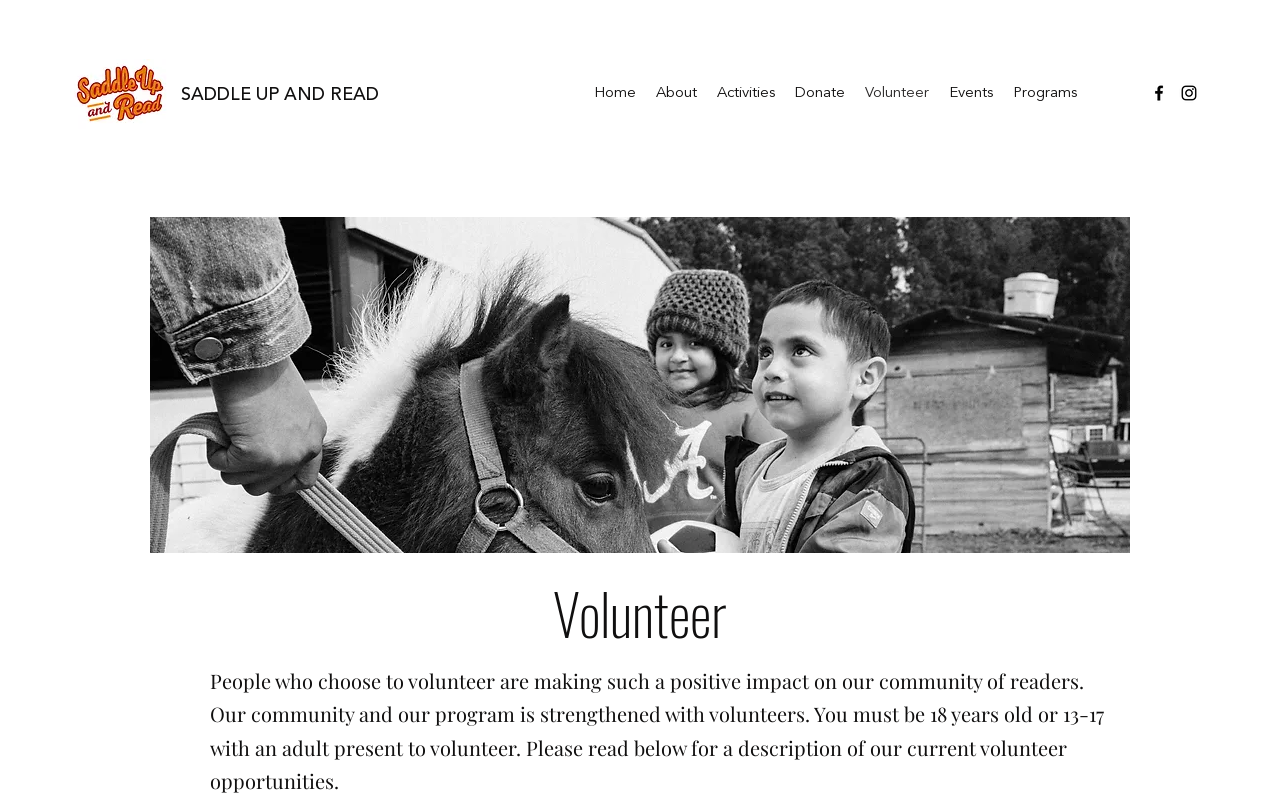How many social media links are there?
Kindly give a detailed and elaborate answer to the question.

I found a list element with the description 'Social Bar' which contains two link elements, one for Facebook and one for Instagram, so there are two social media links.